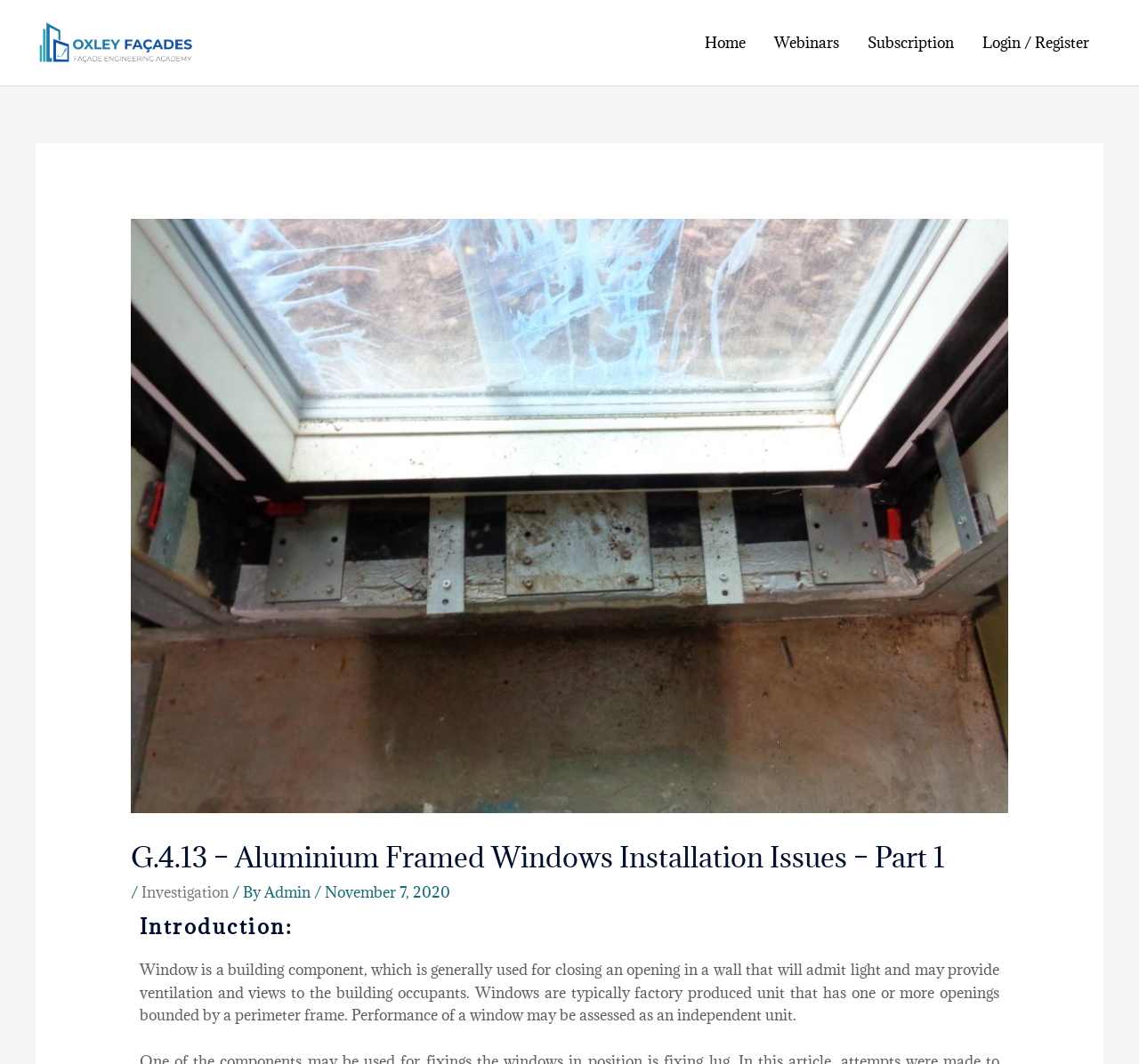Provide a brief response using a word or short phrase to this question:
What is the navigation menu located?

Top-right corner